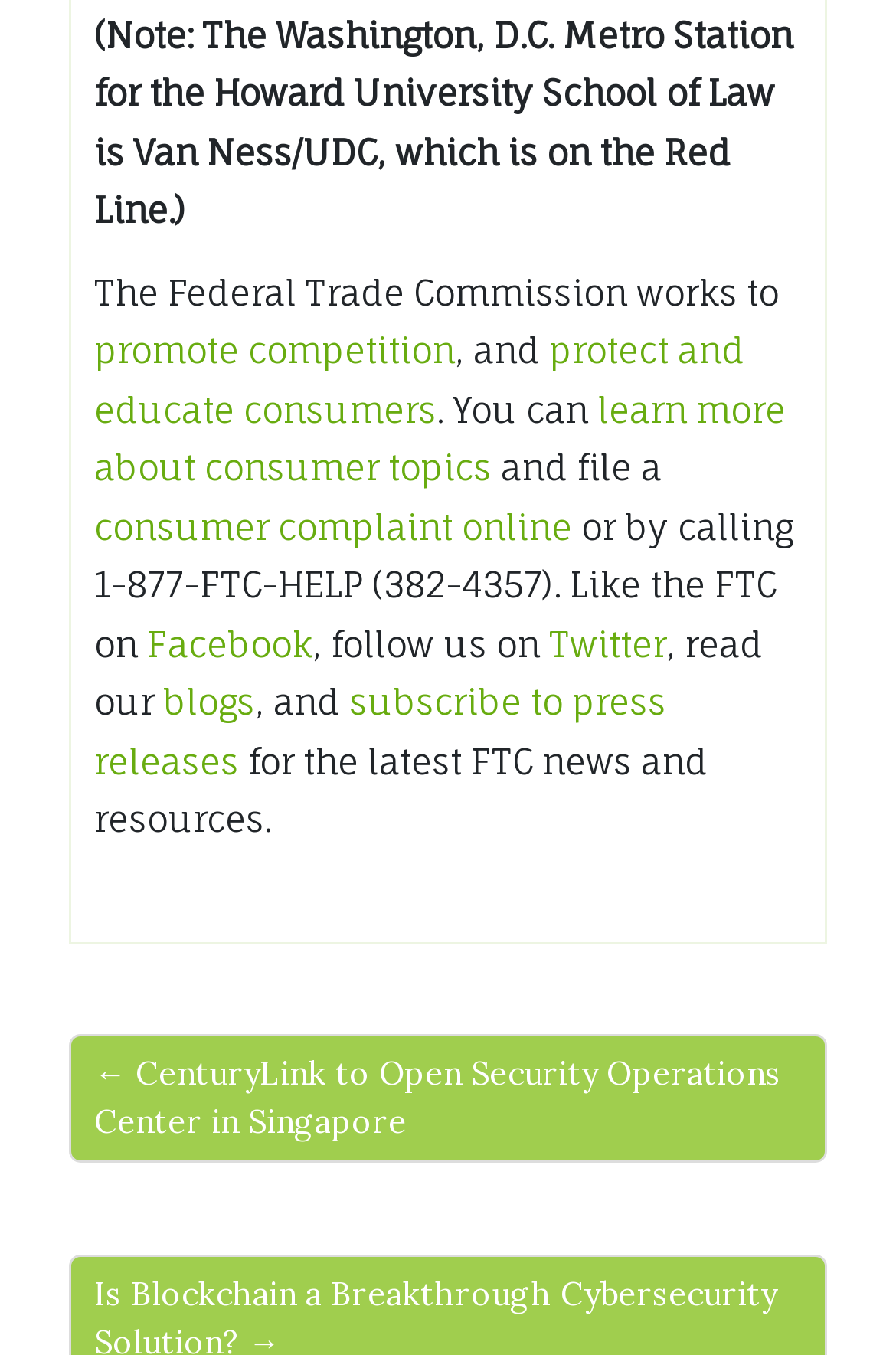Provide a short answer using a single word or phrase for the following question: 
What is the purpose of the Federal Trade Commission?

Promote competition and protect consumers